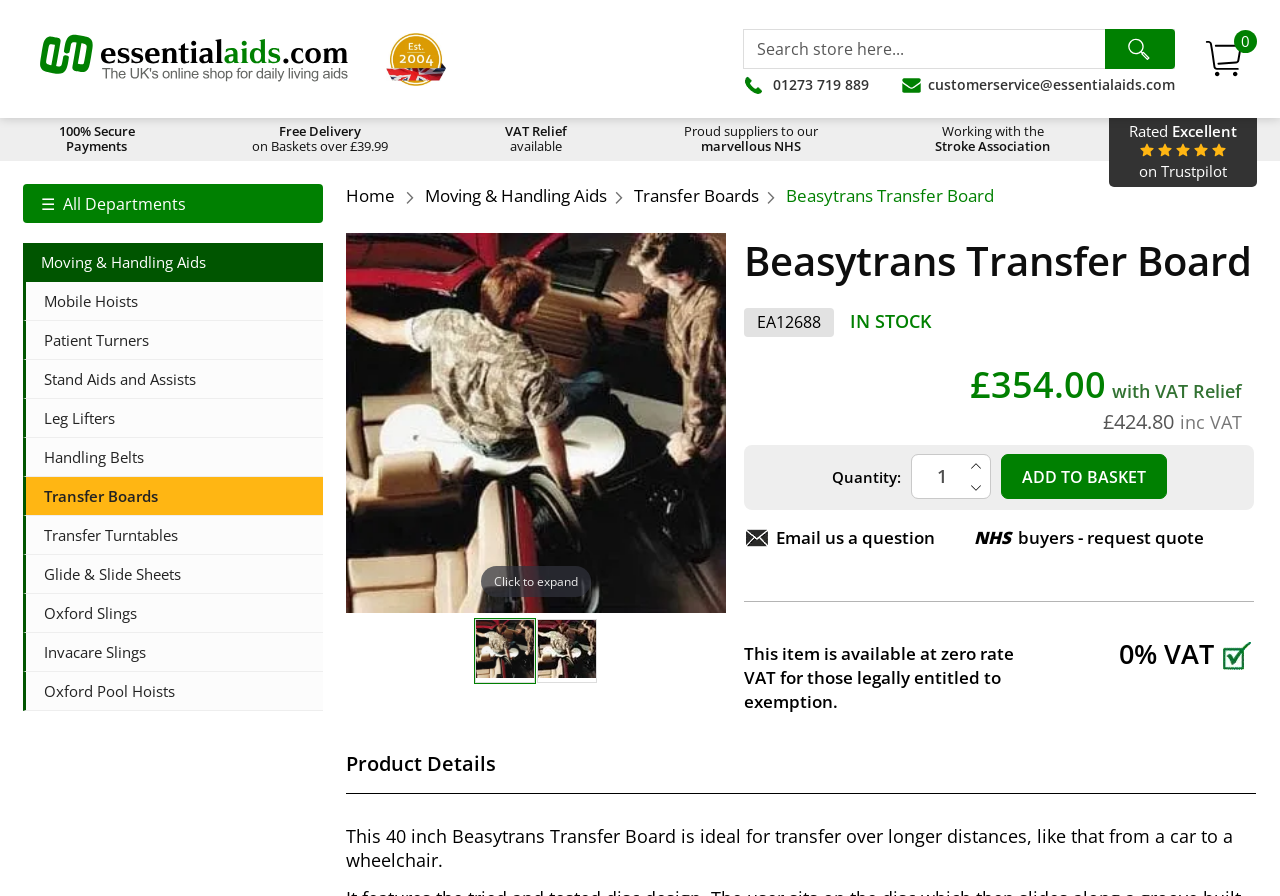What is the VAT rate for this product?
Please provide a comprehensive answer based on the details in the screenshot.

The VAT rate for this product can be found on the product details section of the webpage, where it is listed as '0% VAT' for those legally entitled to exemption.